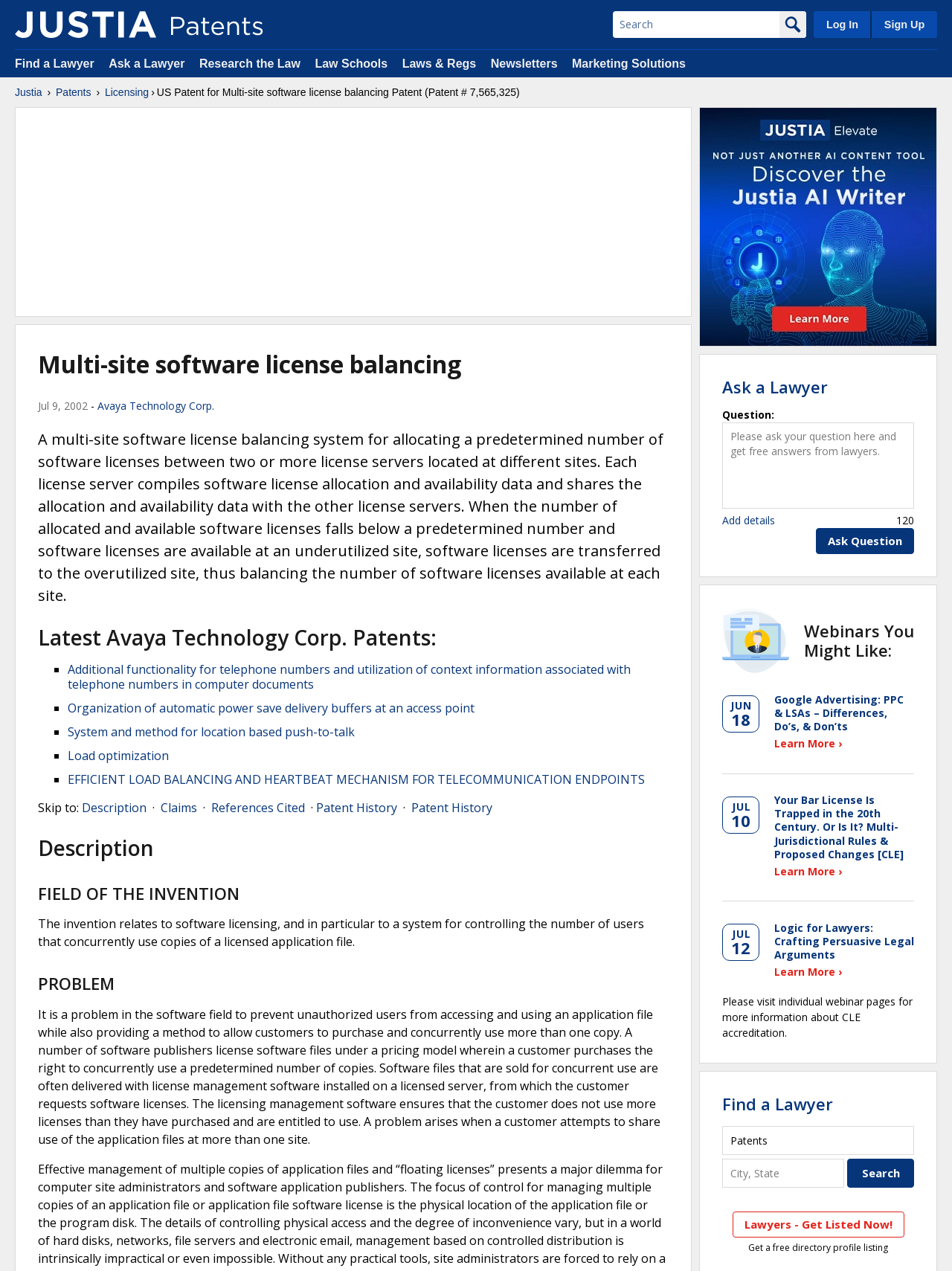Identify the bounding box coordinates of the clickable region necessary to fulfill the following instruction: "Sign up for an account". The bounding box coordinates should be four float numbers between 0 and 1, i.e., [left, top, right, bottom].

[0.914, 0.009, 0.984, 0.03]